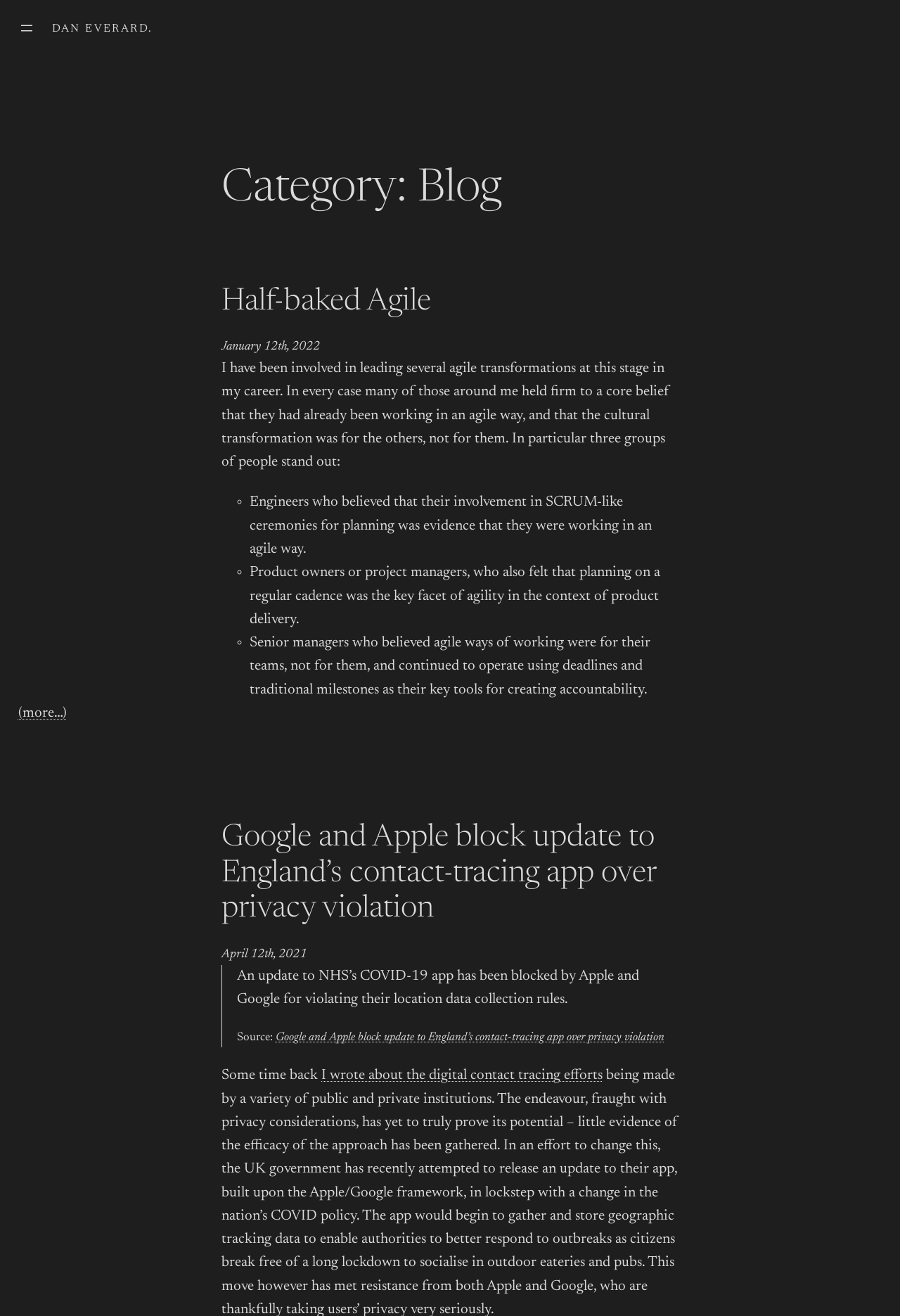Based on the element description Dan Everard., identify the bounding box coordinates for the UI element. The coordinates should be in the format (top-left x, top-left y, bottom-right x, bottom-right y) and within the 0 to 1 range.

[0.057, 0.017, 0.17, 0.026]